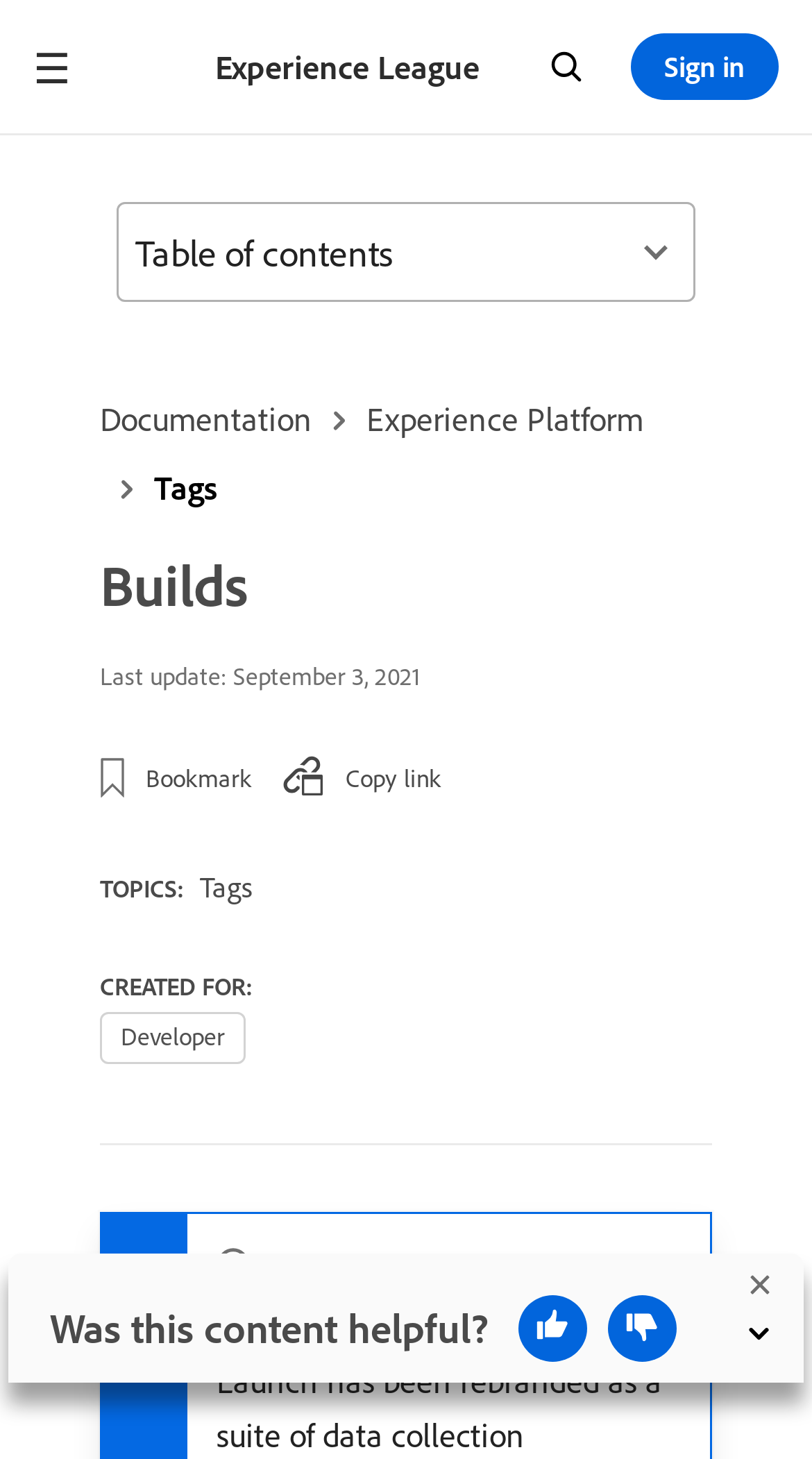Give a concise answer using only one word or phrase for this question:
What type of content is this webpage about?

Adobe Experience Platform